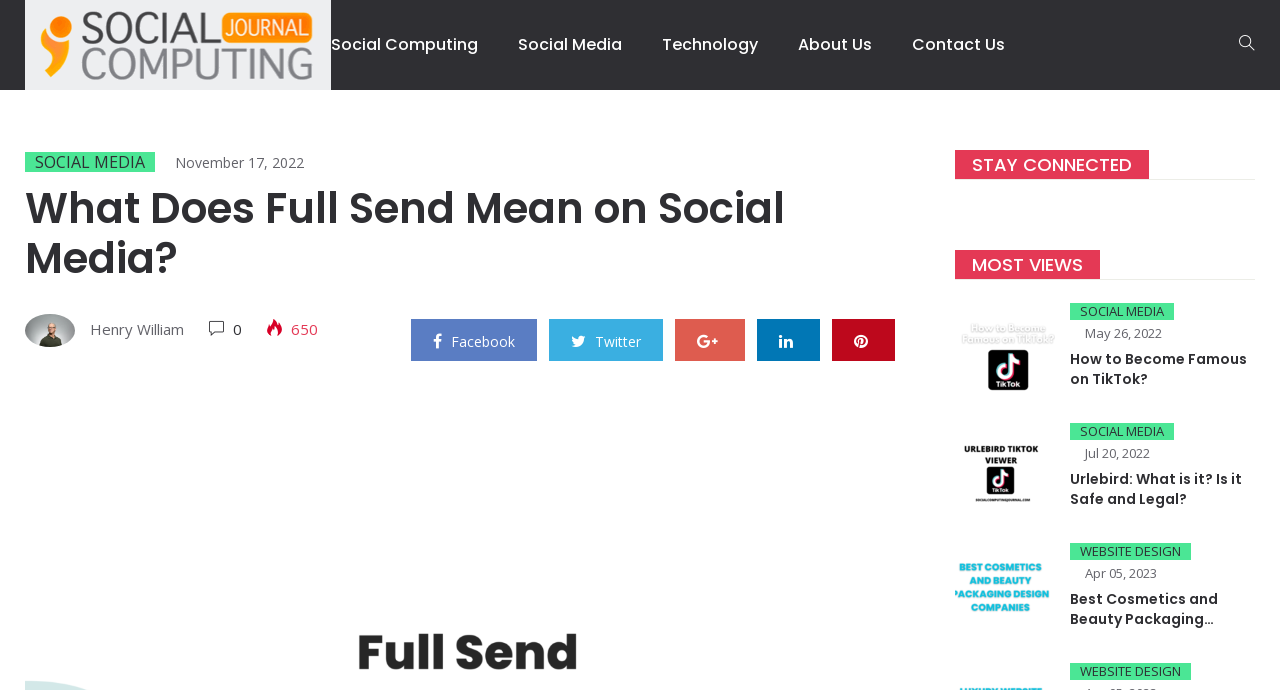Provide a thorough description of this webpage.

This webpage is about a blog article titled "What Does Full Send Mean on Social Media?" from a website called SCJ. At the top, there is a navigation menu with links to "Social Computing", "Social Media", "Technology", "About Us", and "Contact Us". On the top right, there is a button with an icon.

Below the navigation menu, there is a header section with a link to "SOCIAL MEDIA" and a date "November 17, 2022". The main article title "What Does Full Send Mean on Social Media?" is displayed prominently. The author's name "Henry William" is mentioned, along with a number "650" and some social media links.

On the right side of the page, there is a section titled "STAY CONNECTED" with a heading "MOST VIEWS". Below this, there are three articles with images, each with a title, a category, and a date. The titles are "How to Become Famous on TikTok?", "Urlebird: What is it? Is it Safe and Legal?", and "Best Cosmetics and Beauty Packaging Design Agencies". The categories are "SOCIAL MEDIA", "SOCIAL MEDIA", and "WEBSITE DESIGN", respectively. The dates are "May 26, 2022", "Jul 20, 2022", and "Apr 05, 2023", respectively.